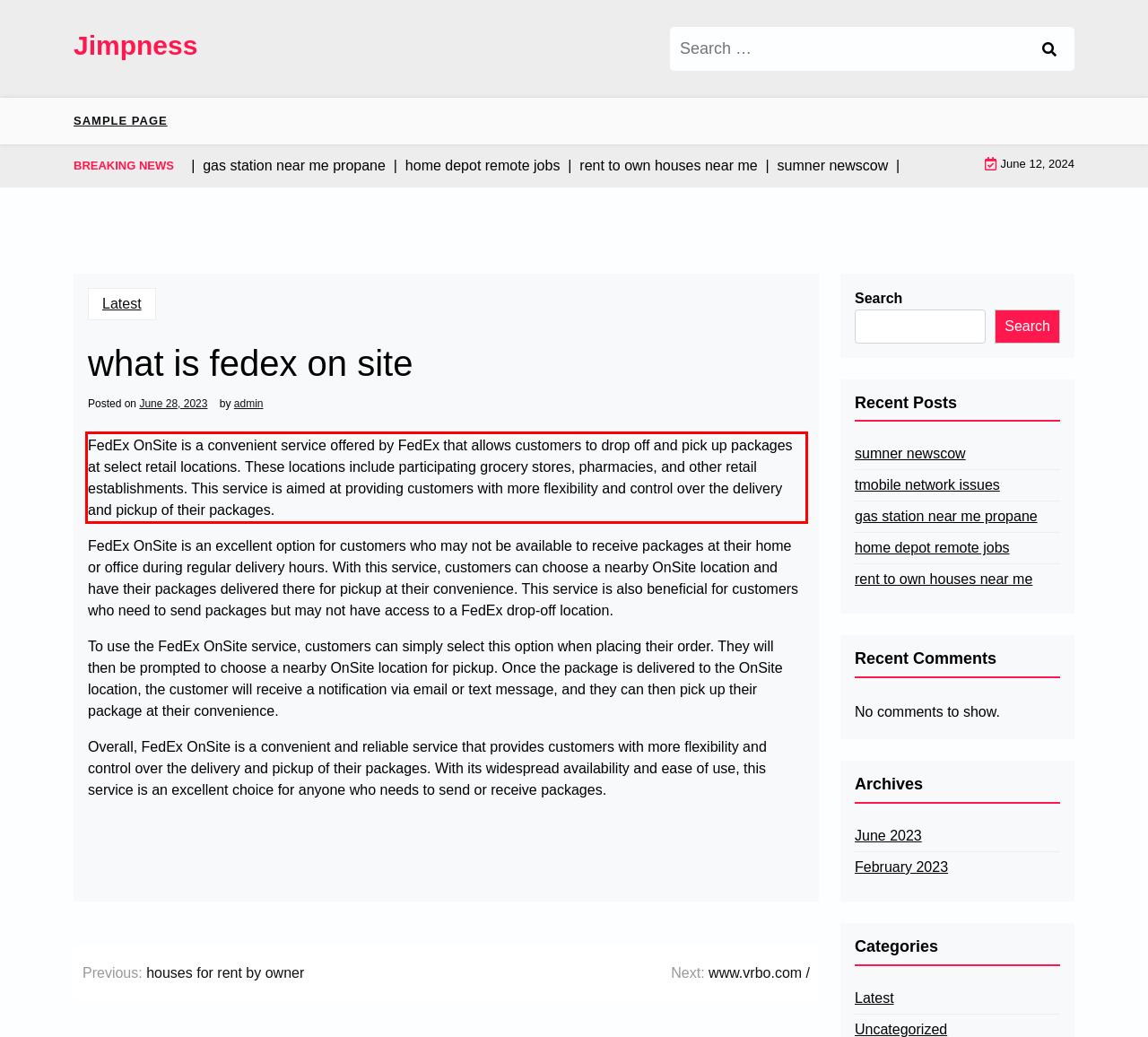In the given screenshot, locate the red bounding box and extract the text content from within it.

FedEx OnSite is a convenient service offered by FedEx that allows customers to drop off and pick up packages at select retail locations. These locations include participating grocery stores, pharmacies, and other retail establishments. This service is aimed at providing customers with more flexibility and control over the delivery and pickup of their packages.